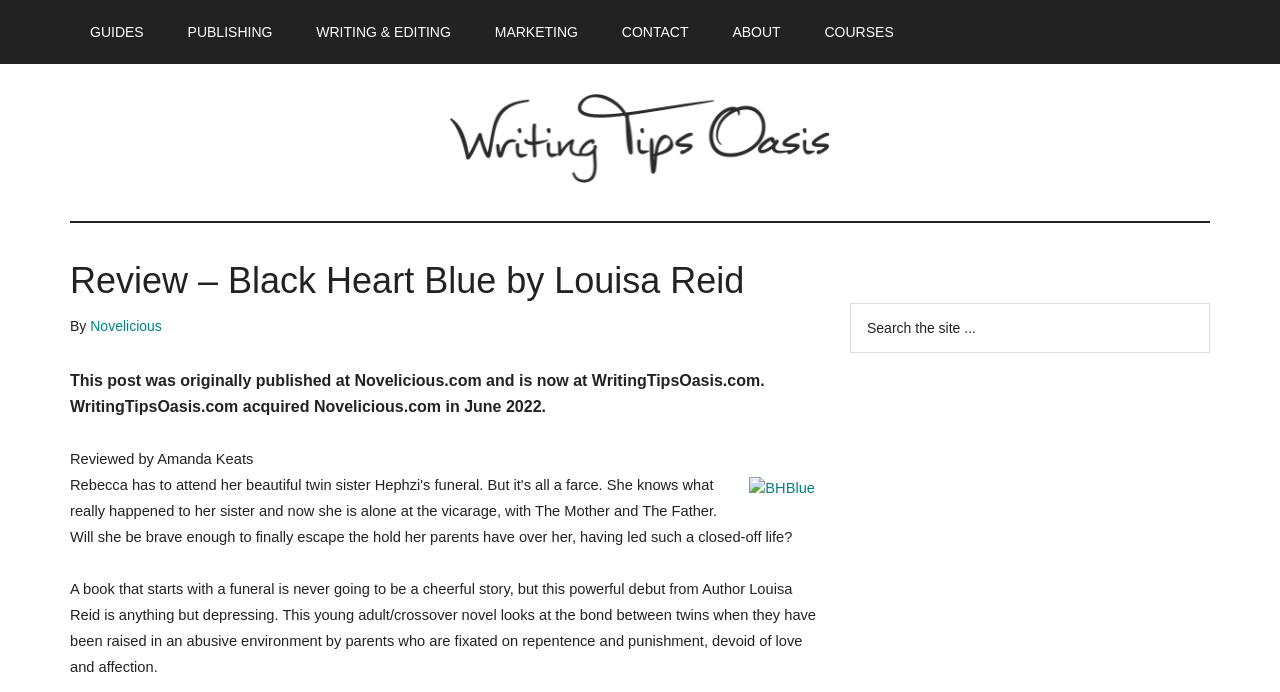Provide an in-depth description of the elements and layout of the webpage.

The webpage is a book review page on WritingTipsOasis.com, a website dedicated to helping writers write and publish books. At the top, there is a navigation menu with links to various sections of the website, including GUIDES, PUBLISHING, WRITING & EDITING, MARKETING, CONTACT, ABOUT, and COURSES. Below the navigation menu, there is a link to skip to the main content and another link to skip to the primary sidebar.

The main content area has a header section with the title "Review – Black Heart Blue by Louisa Reid" and a subtitle "By Novelicious". Below the title, there is a notice stating that the post was originally published on Novelicious.com and is now on WritingTipsOasis.com, which acquired Novelicious.com in June 2022.

The review itself is written by Amanda Keats and starts with a brief introduction to the book, mentioning that it begins with a funeral and explores the bond between twins raised in an abusive environment. The review is accompanied by a link to the book, "BHBlue", with a corresponding image.

To the right of the main content area, there is a primary sidebar with a search box and a button labeled "SEARCH". The sidebar also has a heading "Primary Sidebar" at the top.

There are two images on the page: the Writing Tips Oasis logo at the top and the book cover image for "BHBlue" in the review section.